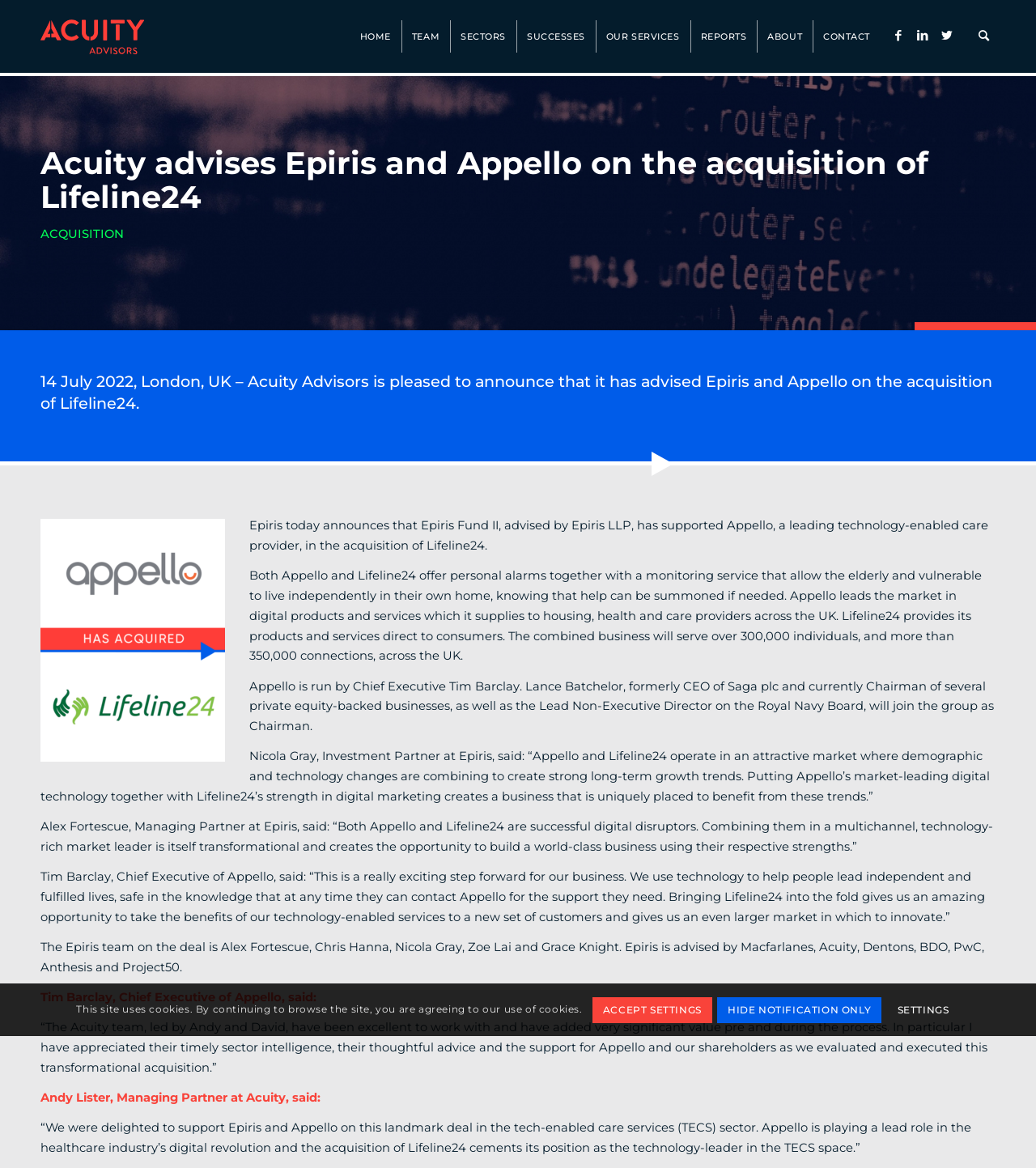How many individuals will the combined business of Appello and Lifeline24 serve?
Give a detailed and exhaustive answer to the question.

I found the answer by reading the text 'The combined business will serve over 300,000 individuals, and more than 350,000 connections, across the UK.' which provides the information about the number of individuals the combined business will serve.